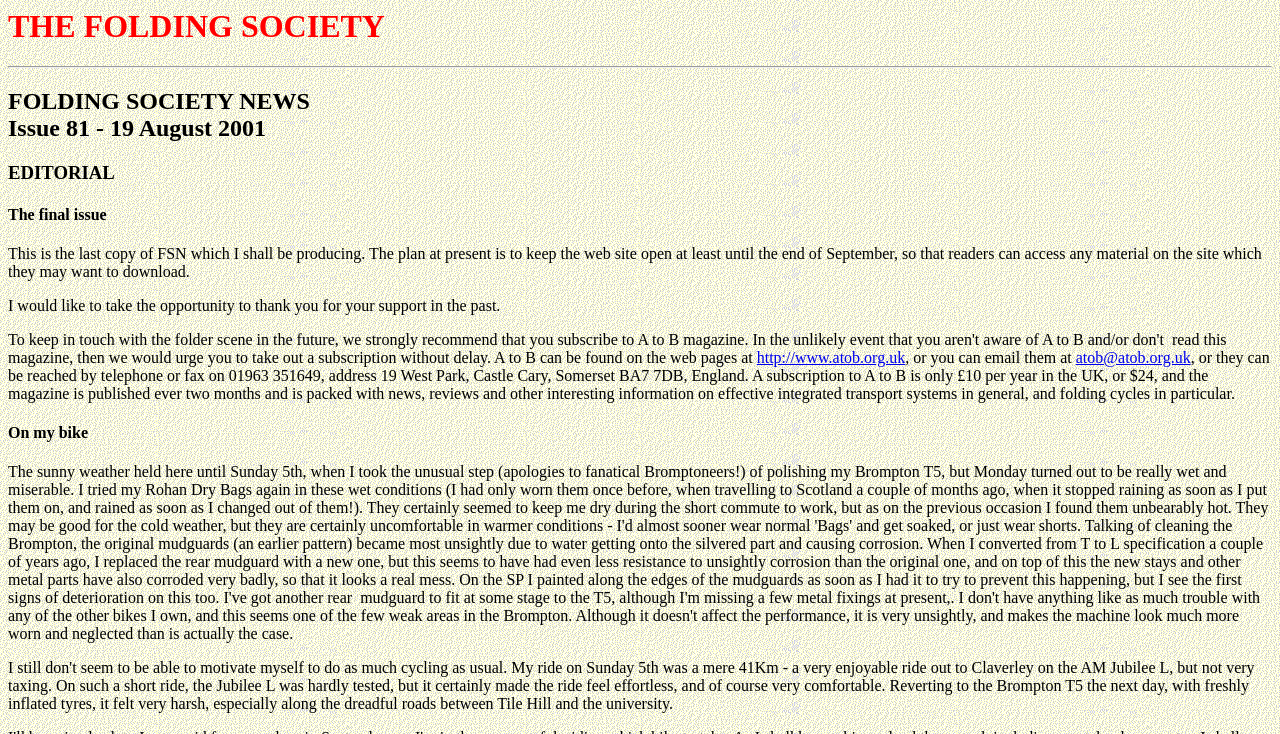Please give a succinct answer using a single word or phrase:
What is the alternative magazine mentioned?

A to B